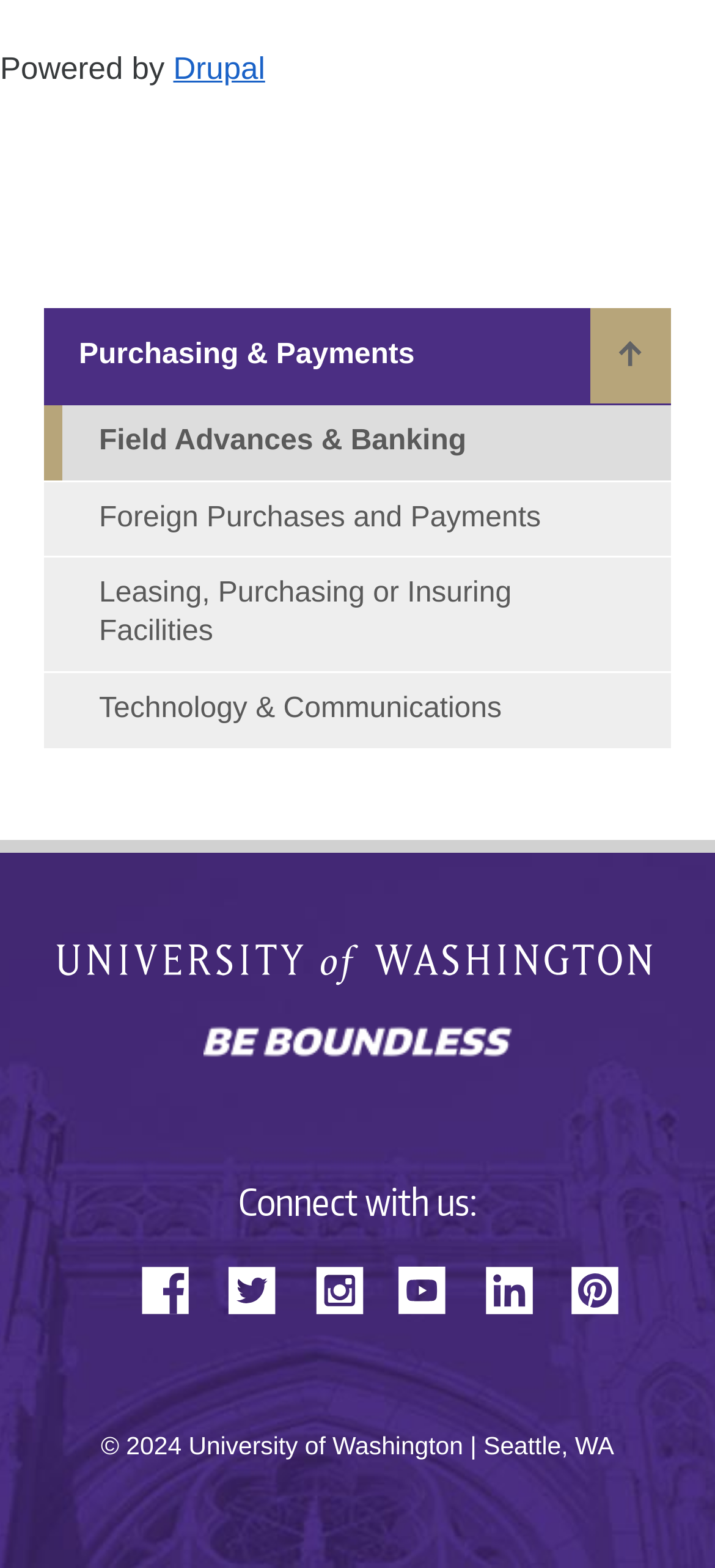What is the year of copyright?
Refer to the screenshot and deliver a thorough answer to the question presented.

I found the answer by looking at the contentinfo element at the bottom of the page, which contains a link element with the text '2024', indicating the year of copyright.